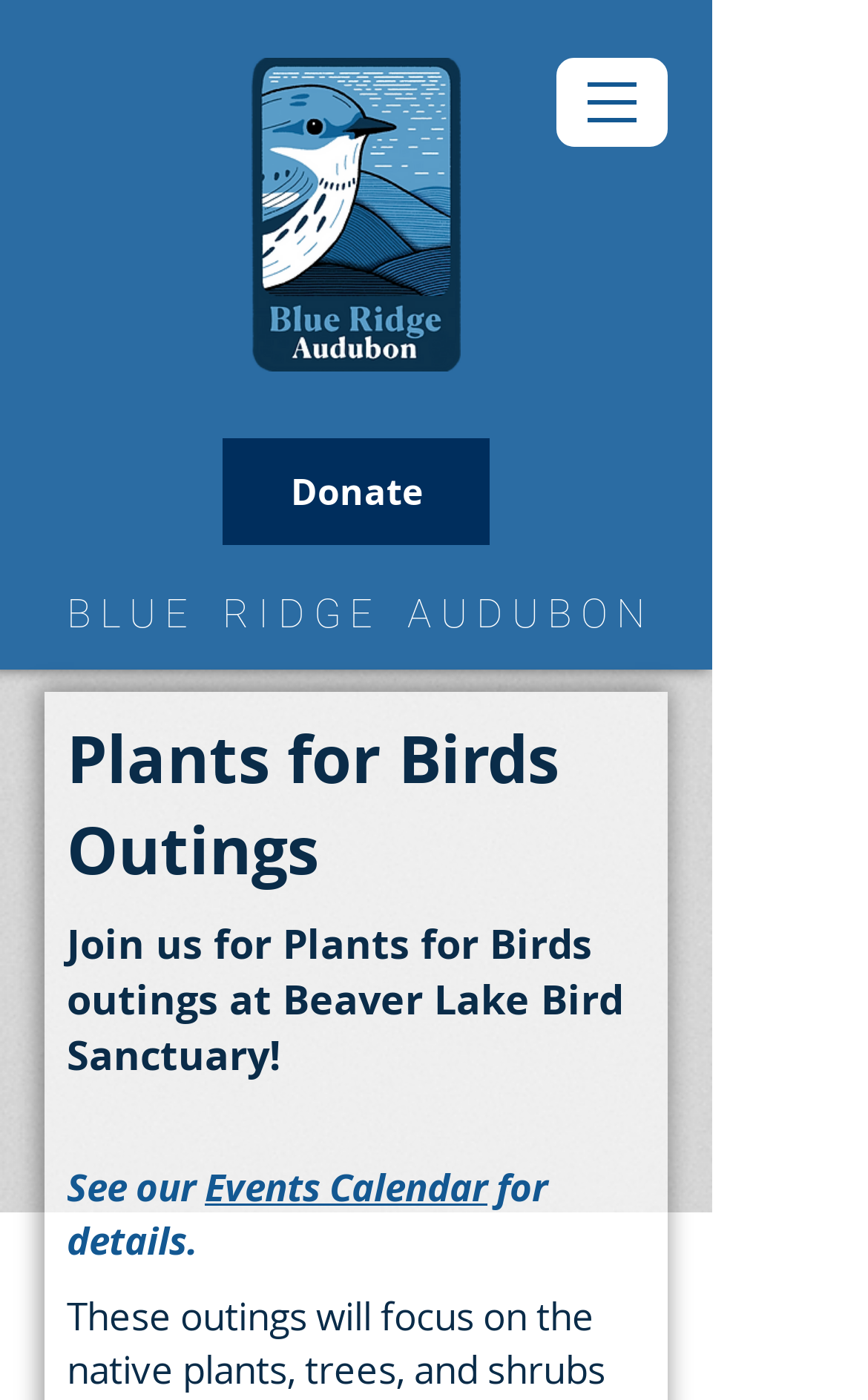Give a detailed account of the webpage, highlighting key information.

The webpage is about Plants for Birds Outings organized by Blue Ridge Audubon. At the top left, there is a logo of Blue Ridge Audubon, which is an image. To the right of the logo, there is a navigation menu labeled "Site" with a button that has a popup menu. The navigation menu is positioned near the top of the page.

Below the navigation menu, there is a "Donate" link. The main content of the page is divided into several sections, each marked by a heading. The first heading is the title of the organization, "B L U E R I D G E A U D U B O N", which spans across the top of the main content area.

Below the organization title, there are three subsequent headings that describe the Plants for Birds Outings event. The first heading is "Plants for Birds Outings", followed by a description of the event, "Join us for Plants for Birds outings at Beaver Lake Bird Sanctuary!". The third heading provides additional information, "See our Events Calendar for details.", which includes a link to the Events Calendar. The link is positioned below the description of the event.